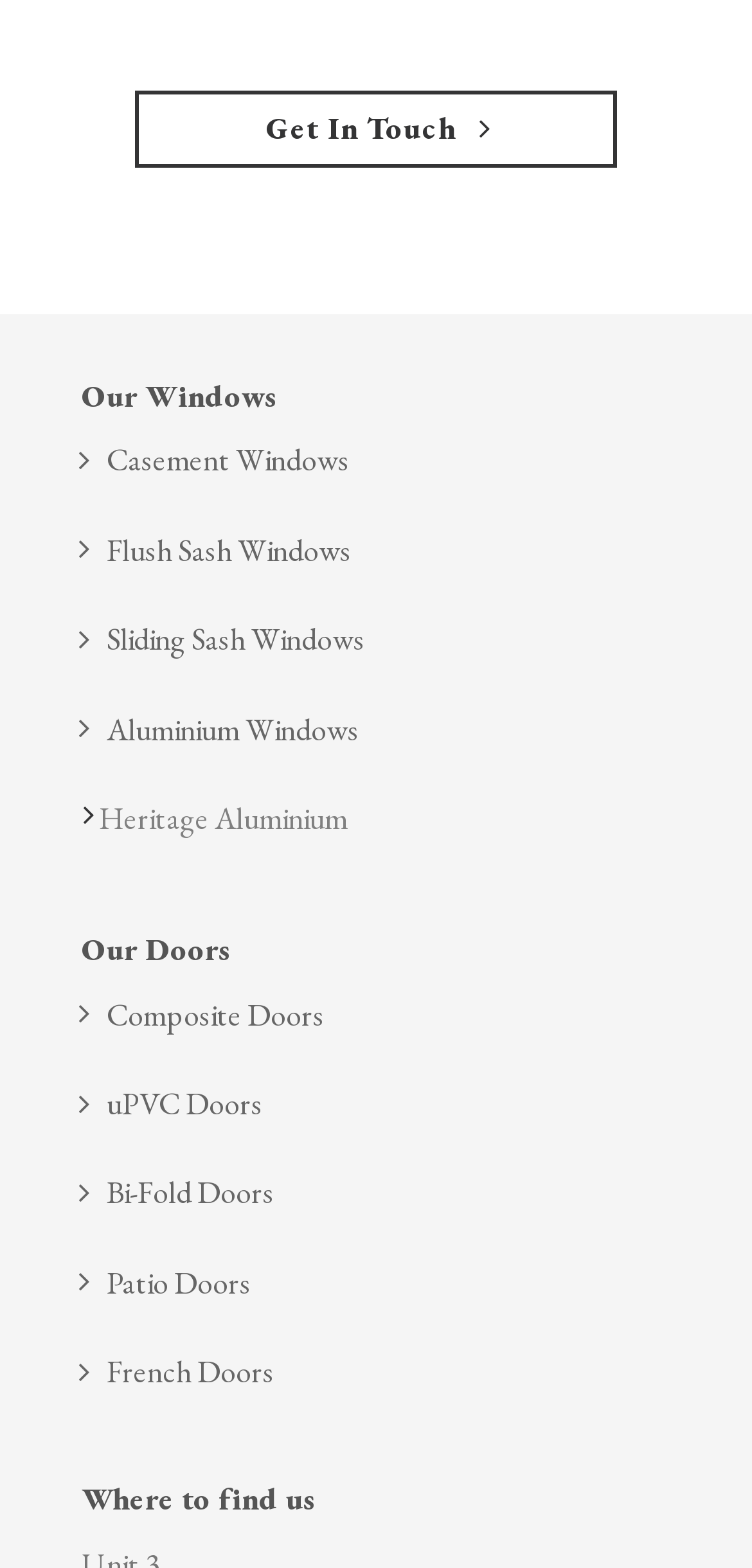What is the purpose of the 'Get In Touch' link?
Make sure to answer the question with a detailed and comprehensive explanation.

The 'Get In Touch' link is likely intended to allow users to contact the company or organization, possibly to inquire about their products or services. The presence of this link suggests that the company wants to facilitate communication with potential customers.